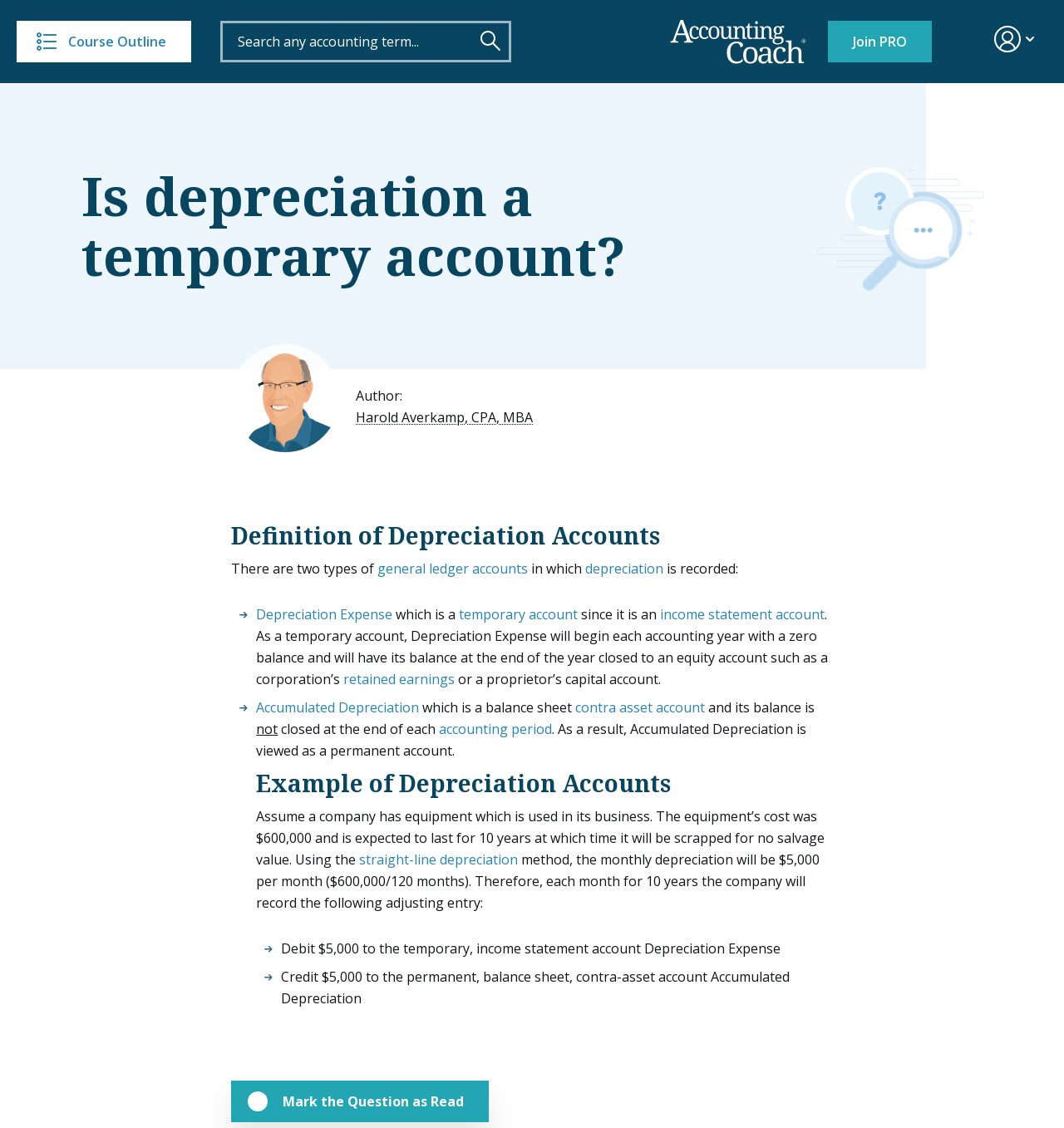What are the two types of general ledger accounts in which depreciation is recorded?
Refer to the image and respond with a one-word or short-phrase answer.

Depreciation Expense and Accumulated Depreciation